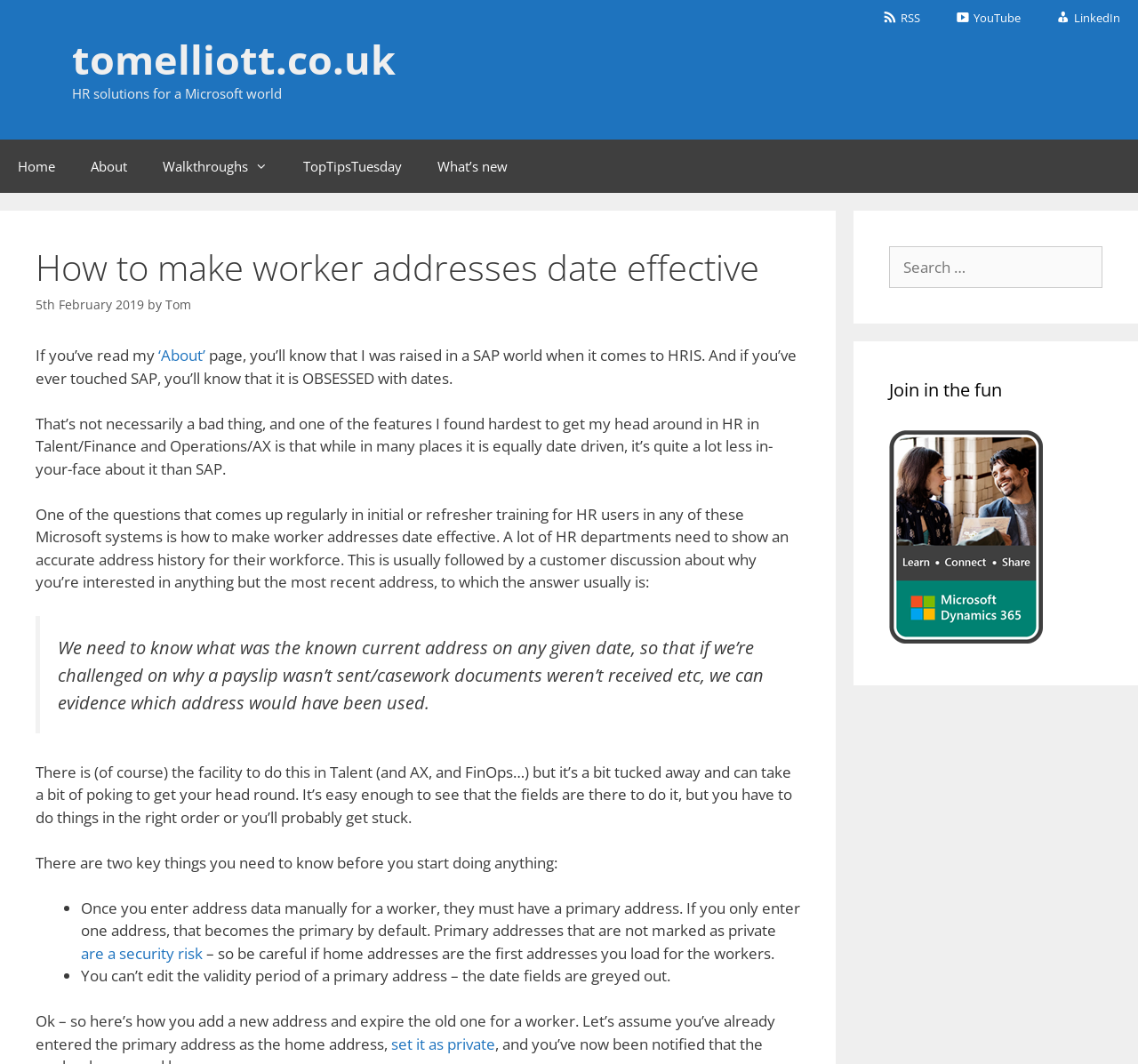Determine the bounding box coordinates of the clickable region to follow the instruction: "Read the 'TopTipsTuesday' article".

[0.251, 0.131, 0.369, 0.181]